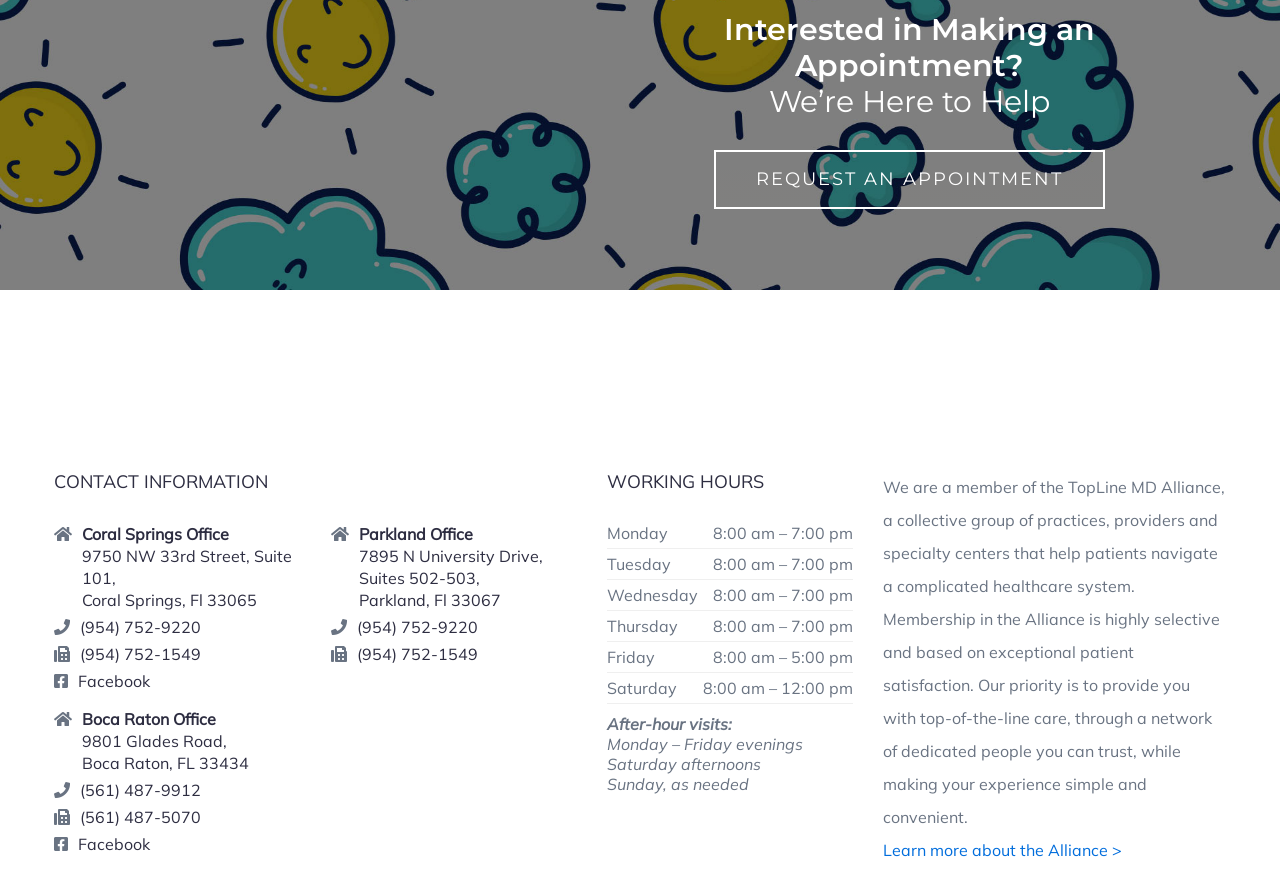Please identify the bounding box coordinates of the clickable area that will fulfill the following instruction: "View Facebook page". The coordinates should be in the format of four float numbers between 0 and 1, i.e., [left, top, right, bottom].

[0.061, 0.765, 0.117, 0.79]